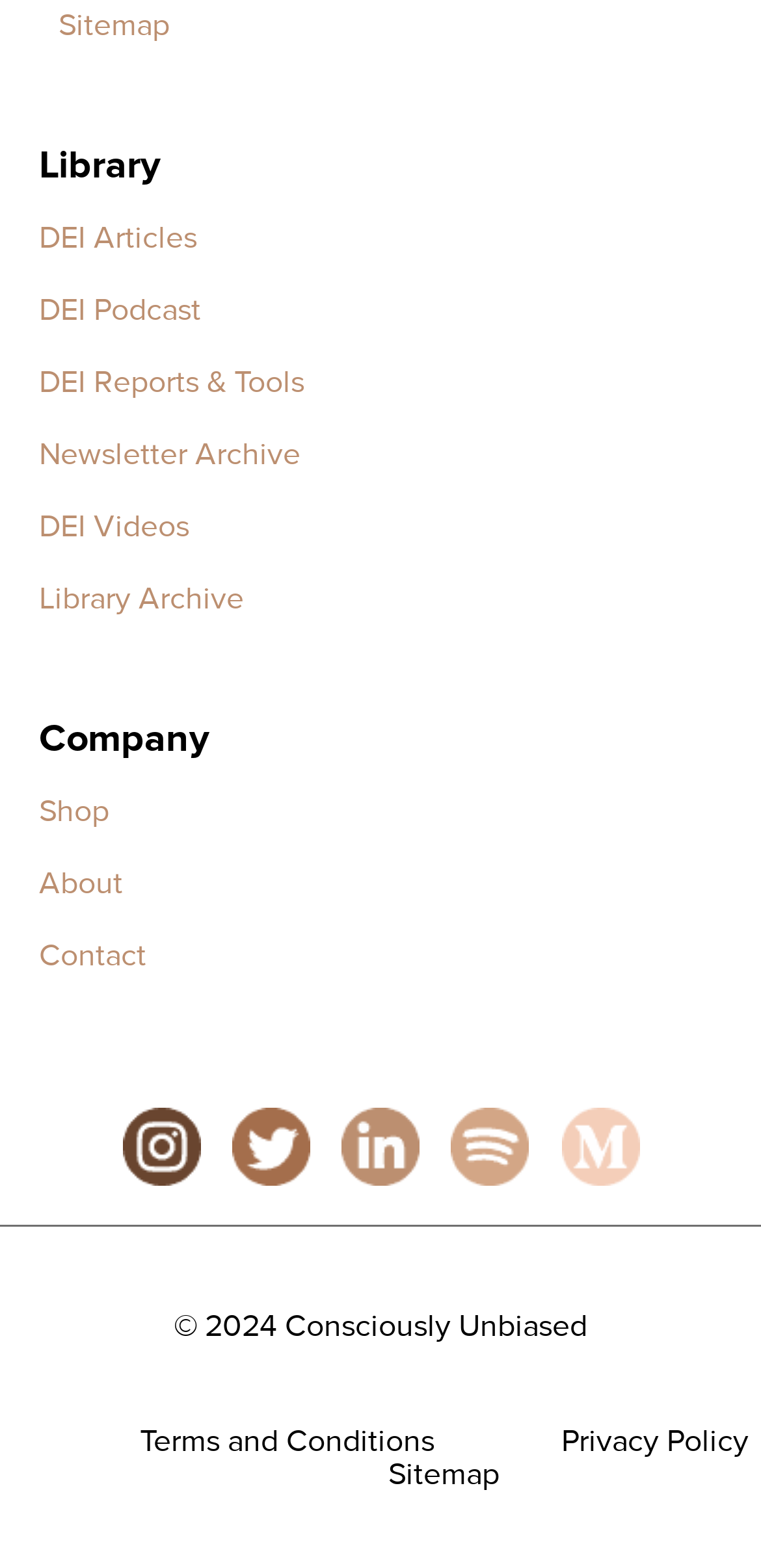Please identify the bounding box coordinates of the element's region that should be clicked to execute the following instruction: "Go to Terms and Conditions". The bounding box coordinates must be four float numbers between 0 and 1, i.e., [left, top, right, bottom].

[0.017, 0.909, 0.571, 0.929]